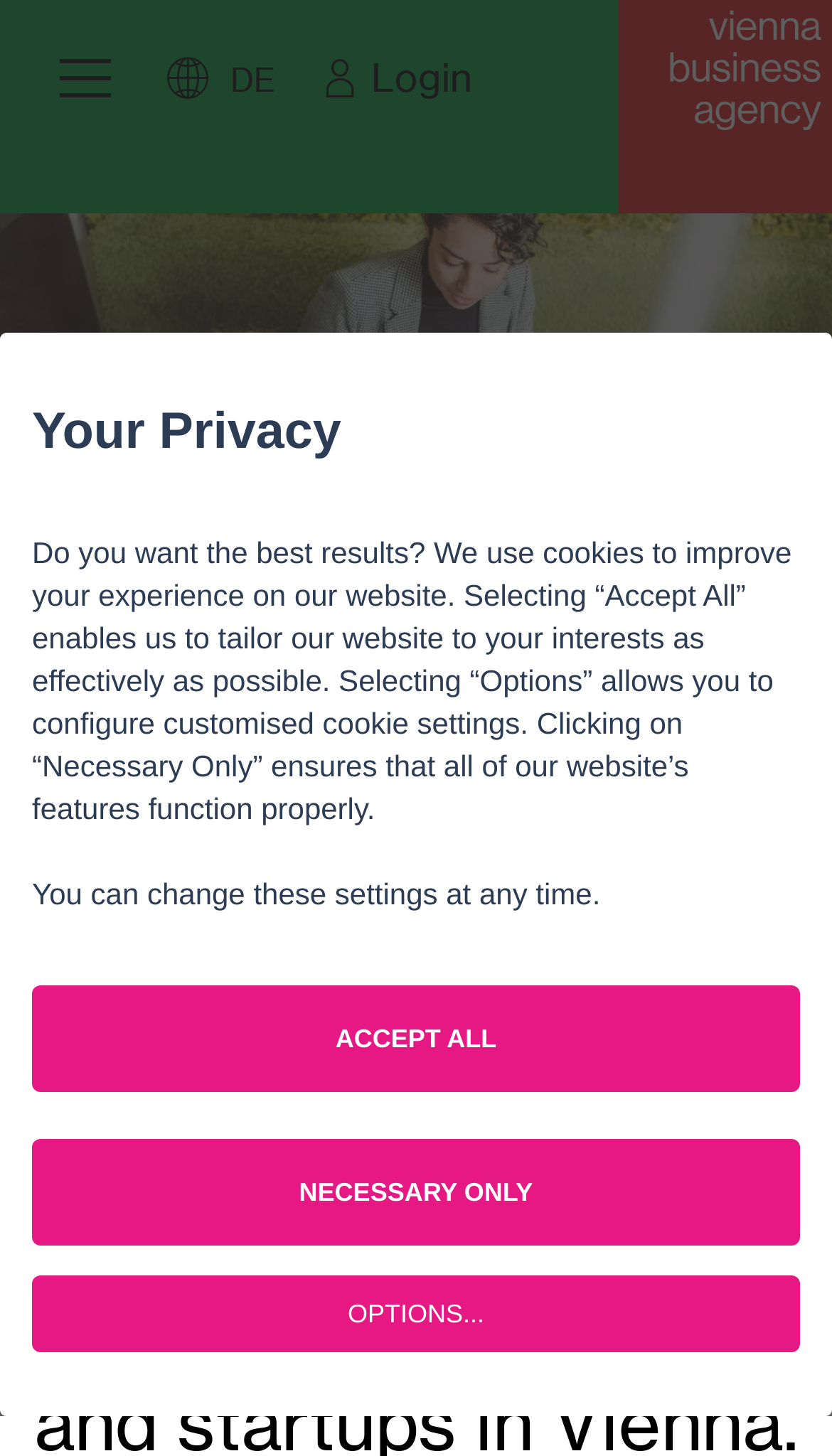Please predict the bounding box coordinates of the element's region where a click is necessary to complete the following instruction: "View consultations". The coordinates should be represented by four float numbers between 0 and 1, i.e., [left, top, right, bottom].

[0.2, 0.442, 0.444, 0.472]